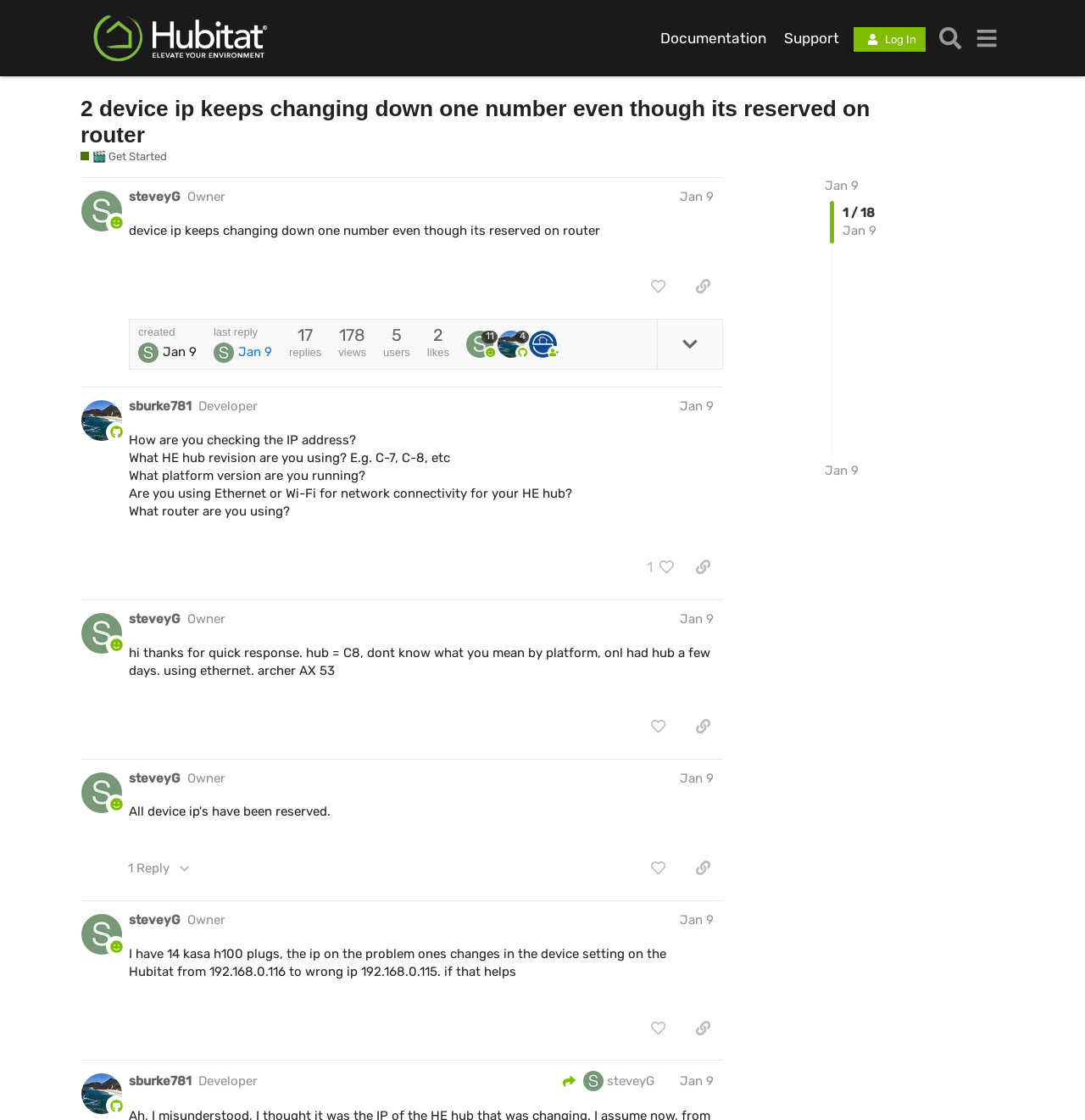Can you specify the bounding box coordinates of the area that needs to be clicked to fulfill the following instruction: "Click on the 'Log In' button"?

[0.787, 0.024, 0.853, 0.046]